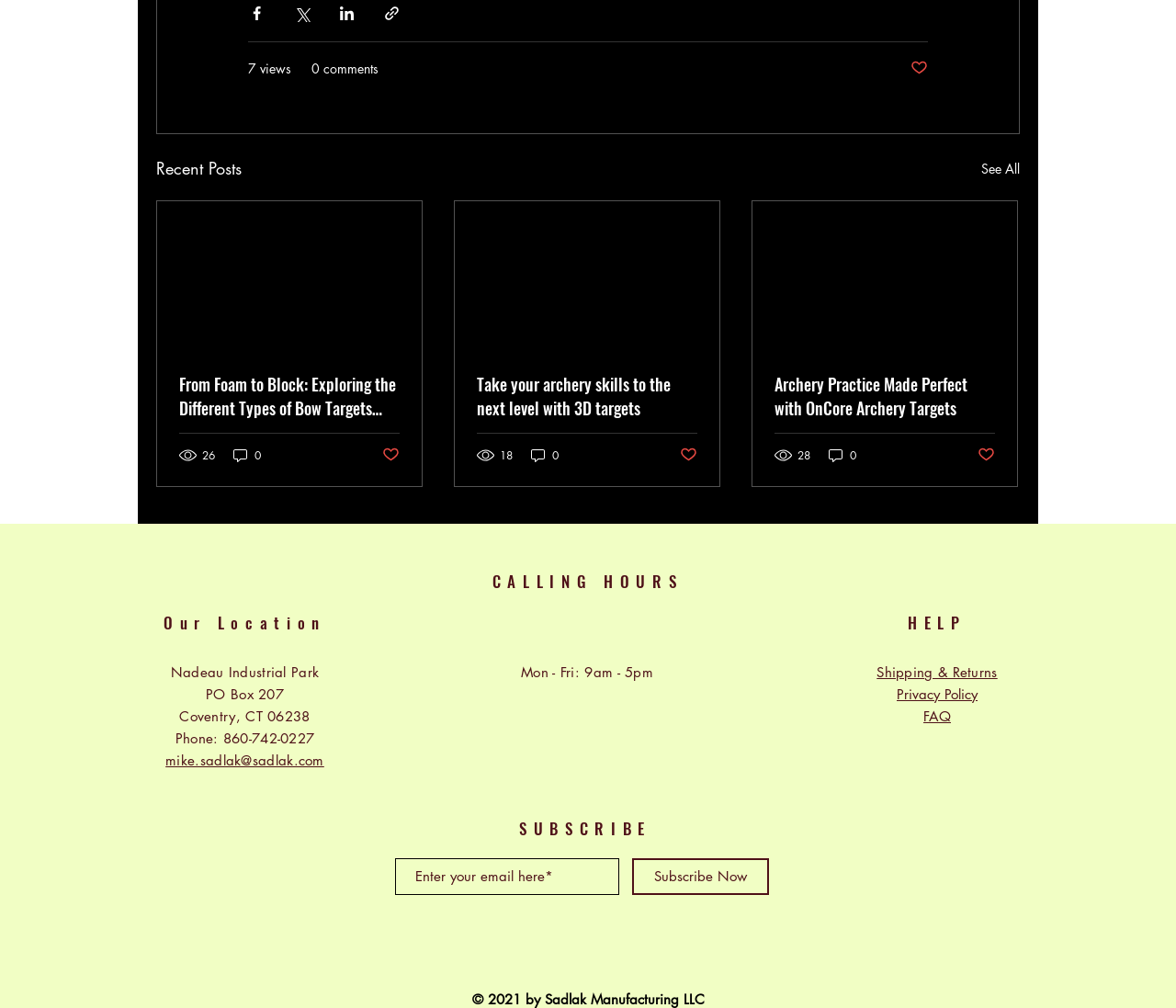How many views does the article 'From Foam to Block: Exploring the Different Types of Bow Targets Available' have?
Provide a detailed answer to the question, using the image to inform your response.

I found the view count by looking at the article section, which lists the view count as 26 views next to the image.